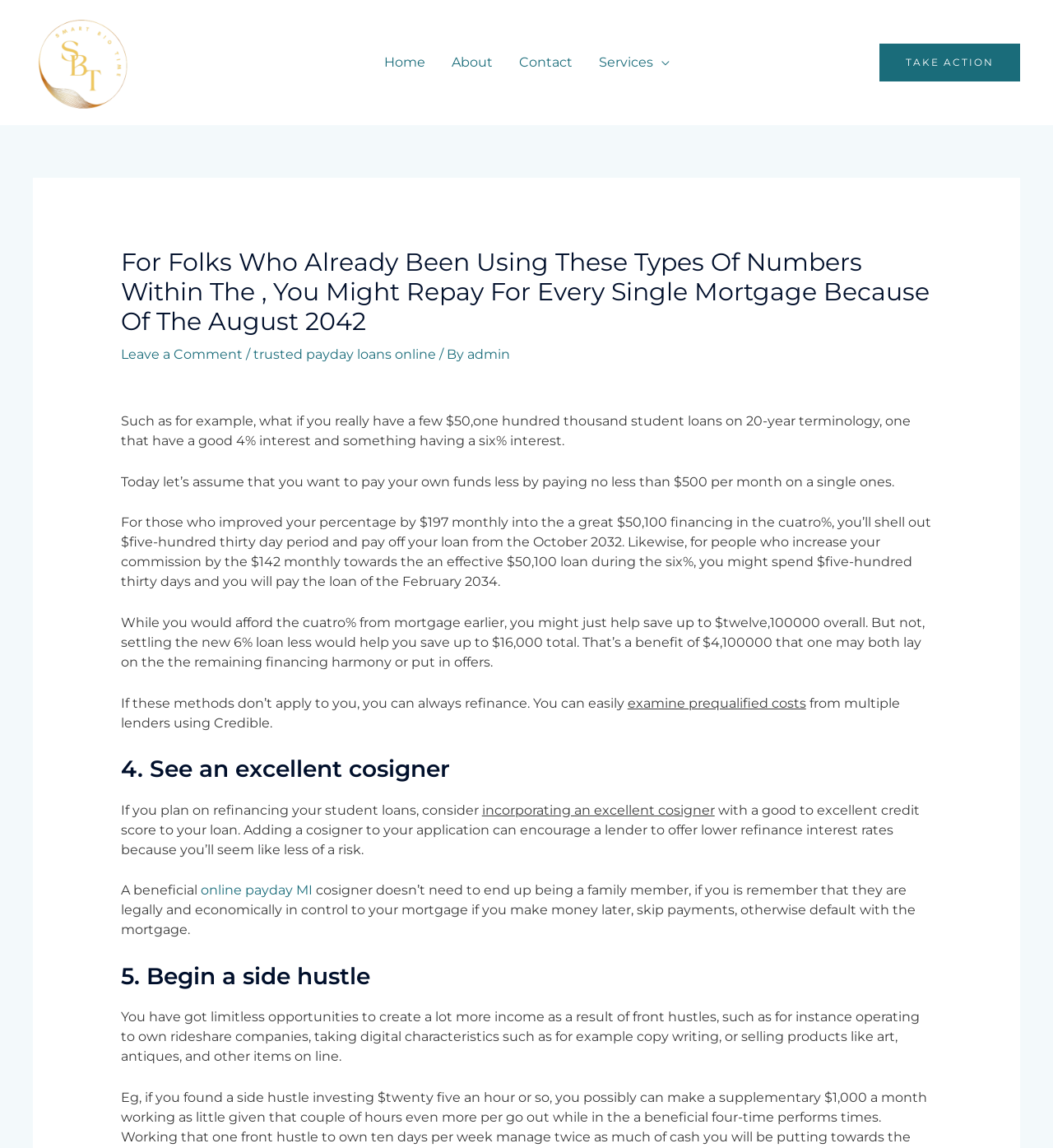Generate the title text from the webpage.

For Folks Who Already Been Using These Types Of Numbers Within The , You Might Repay For Every Single Mortgage Because Of The August 2042